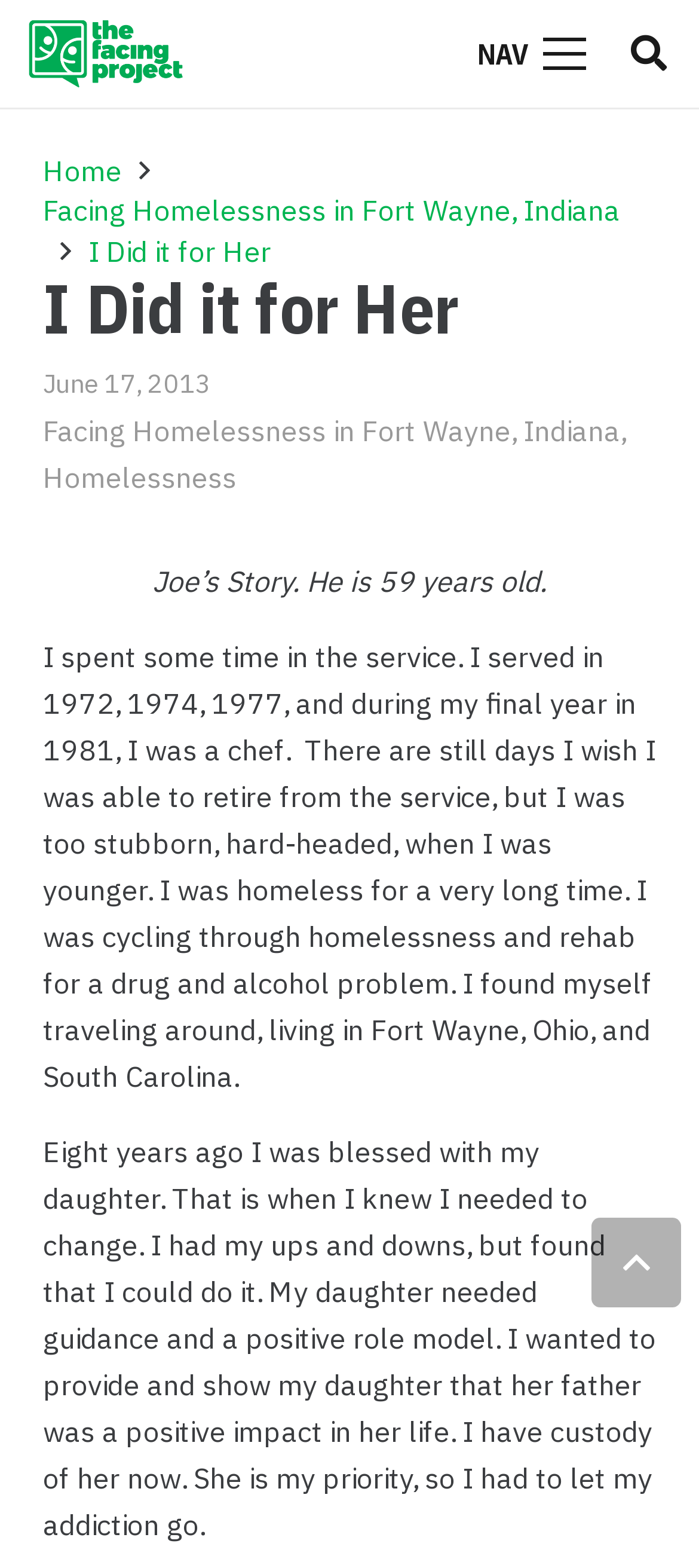Provide the bounding box coordinates of the UI element this sentence describes: "NAV".

[0.65, 0.006, 0.872, 0.063]